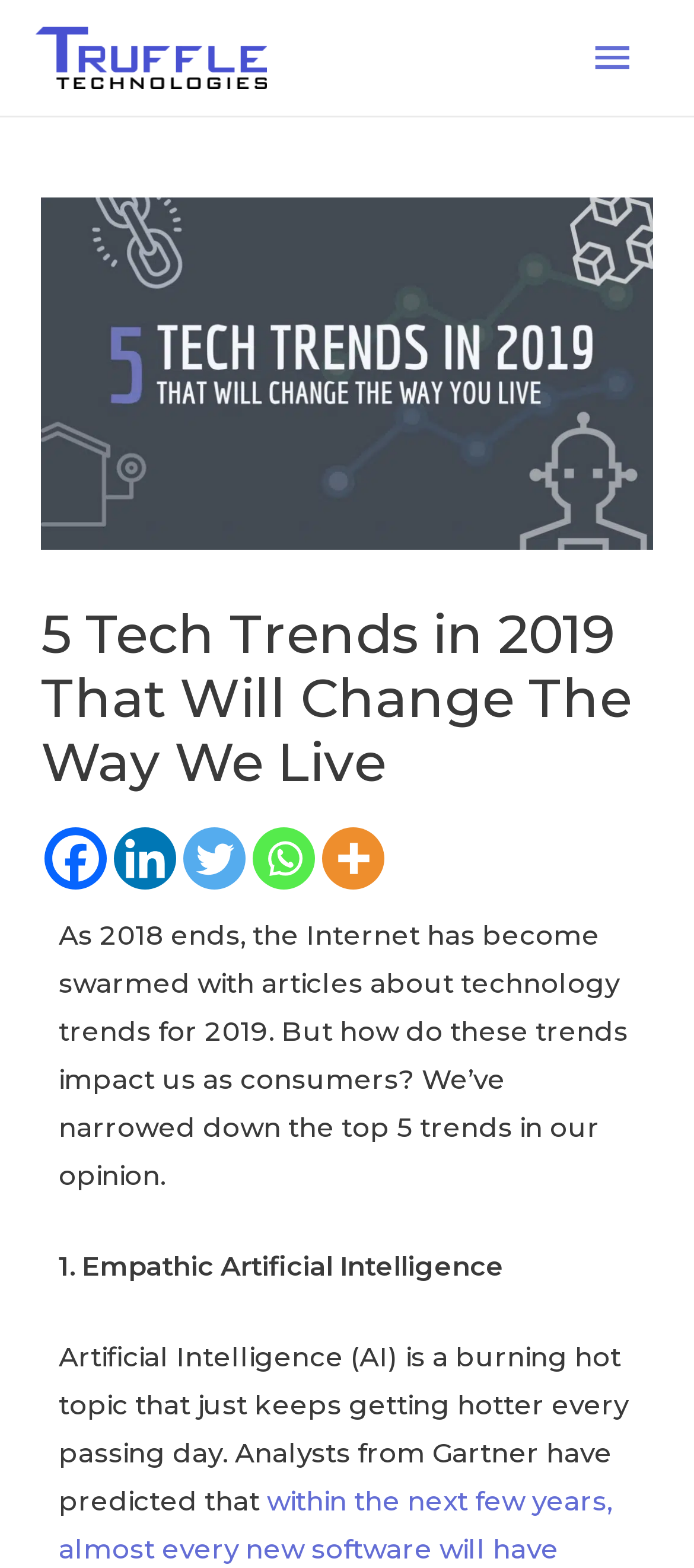What is the logo on the top left corner?
Please answer the question as detailed as possible based on the image.

The logo is located on the top left corner of the webpage, and it is an image with the text 'Truffle Technologies'.